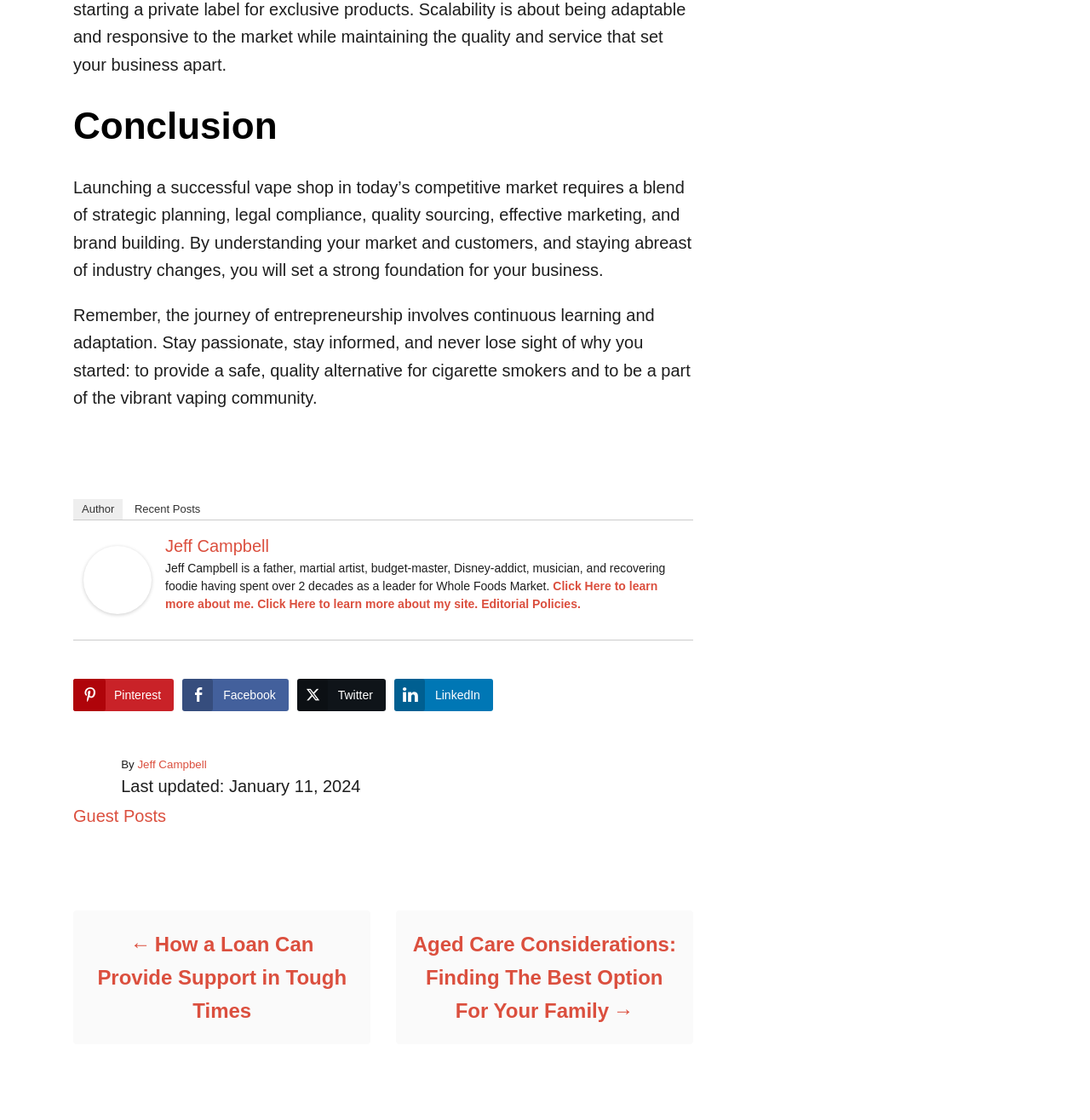Highlight the bounding box coordinates of the element you need to click to perform the following instruction: "Read the post by Jeff Campbell."

[0.126, 0.676, 0.19, 0.688]